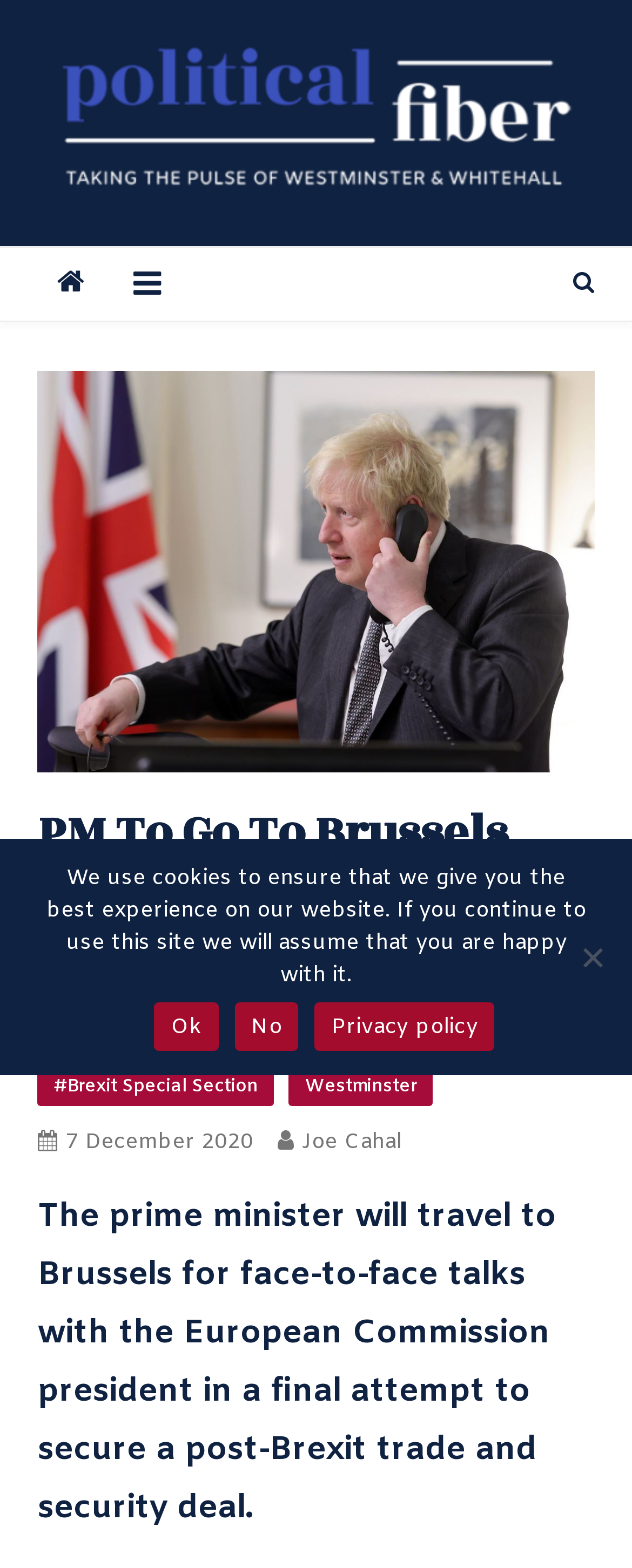What is the topic of the special section?
Please use the image to deliver a detailed and complete answer.

The webpage contains a link with the text '#Brexit Special Section', which indicates that the topic of the special section is related to Brexit. This can be inferred from the context and the typical structure of news articles.